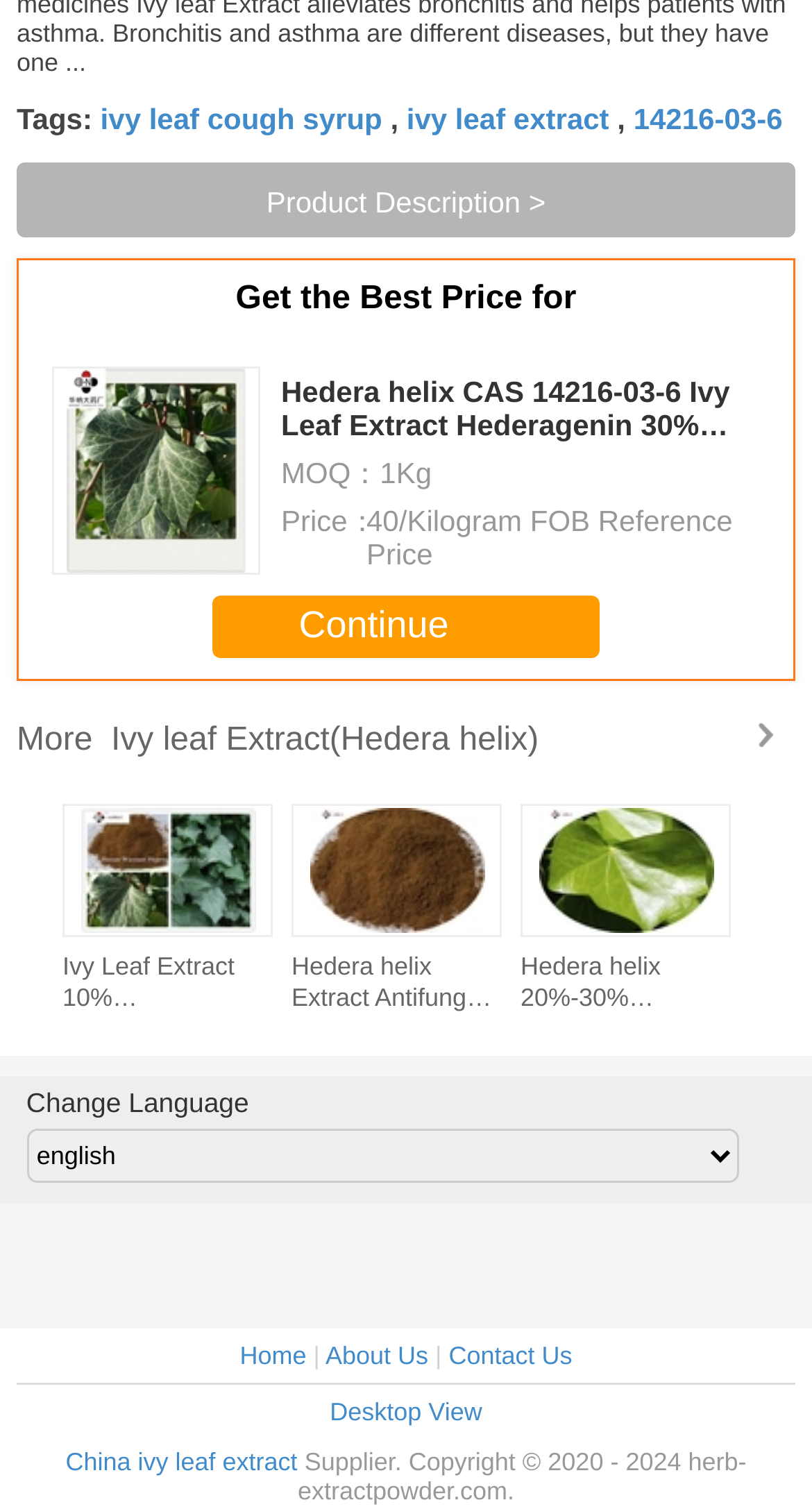What is the copyright information?
Answer the question with as much detail as you can, using the image as a reference.

I looked for elements with text related to copyright information and found a StaticText element with the text 'Supplier. Copyright © 2020 - 2024 herb-extractpowder.com.' at the bottom of the webpage. This indicates that the copyright information is 'Copyright © 2020 - 2024 herb-extractpowder.com'.